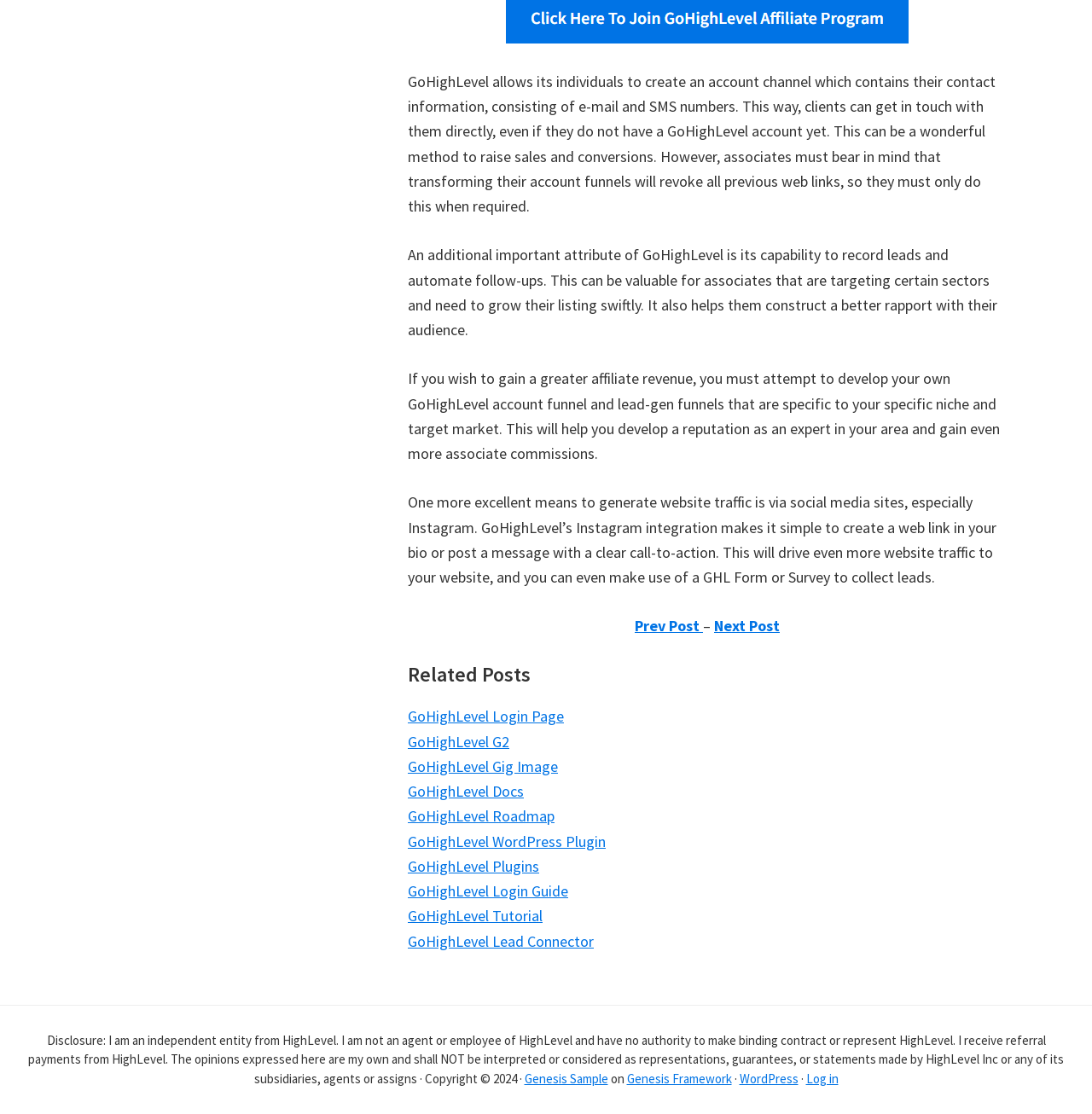Provide a brief response to the question below using one word or phrase:
What is the main topic of this webpage?

GoHighLevel